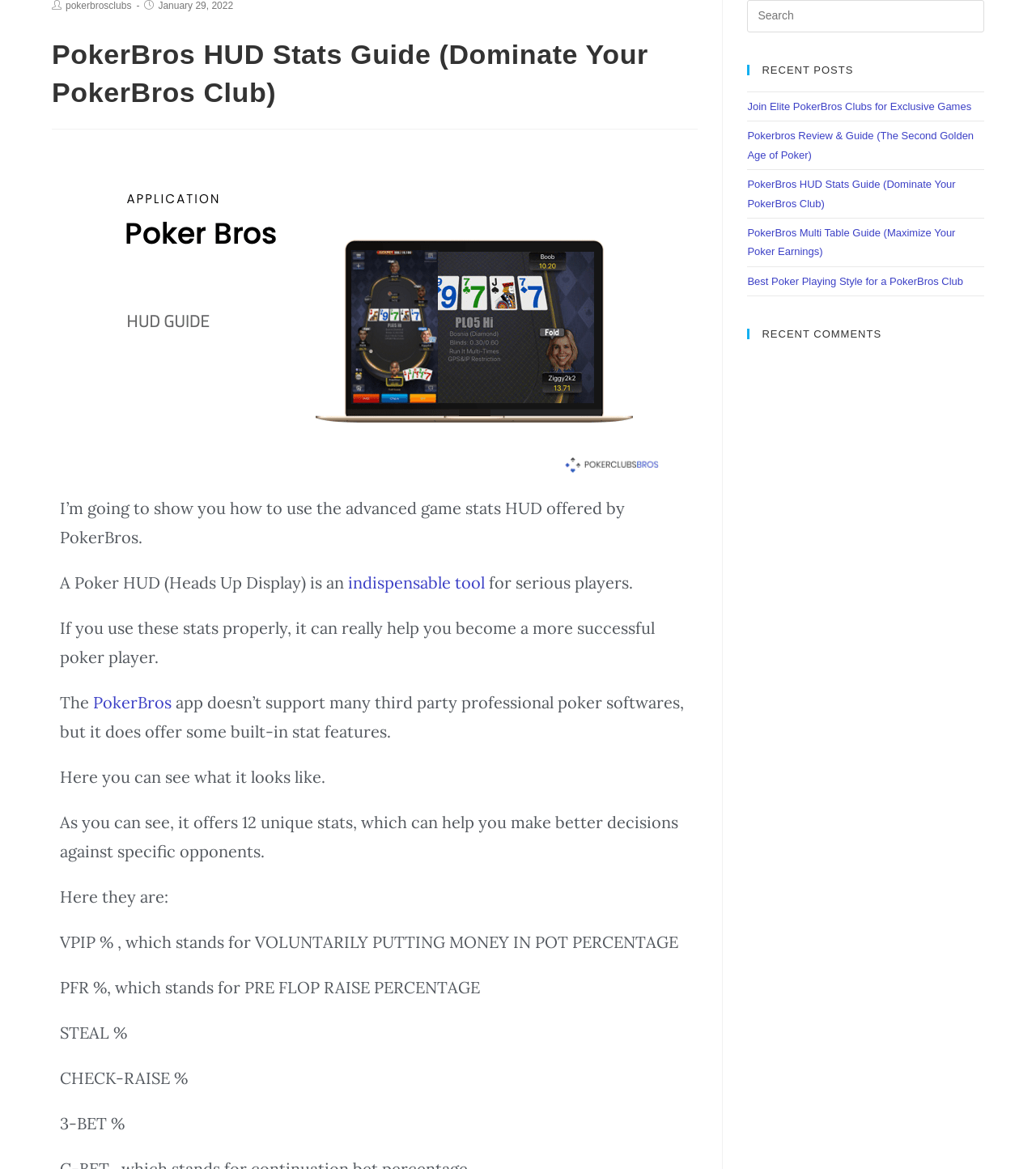Determine the bounding box of the UI component based on this description: "PokerBros". The bounding box coordinates should be four float values between 0 and 1, i.e., [left, top, right, bottom].

[0.09, 0.592, 0.166, 0.609]